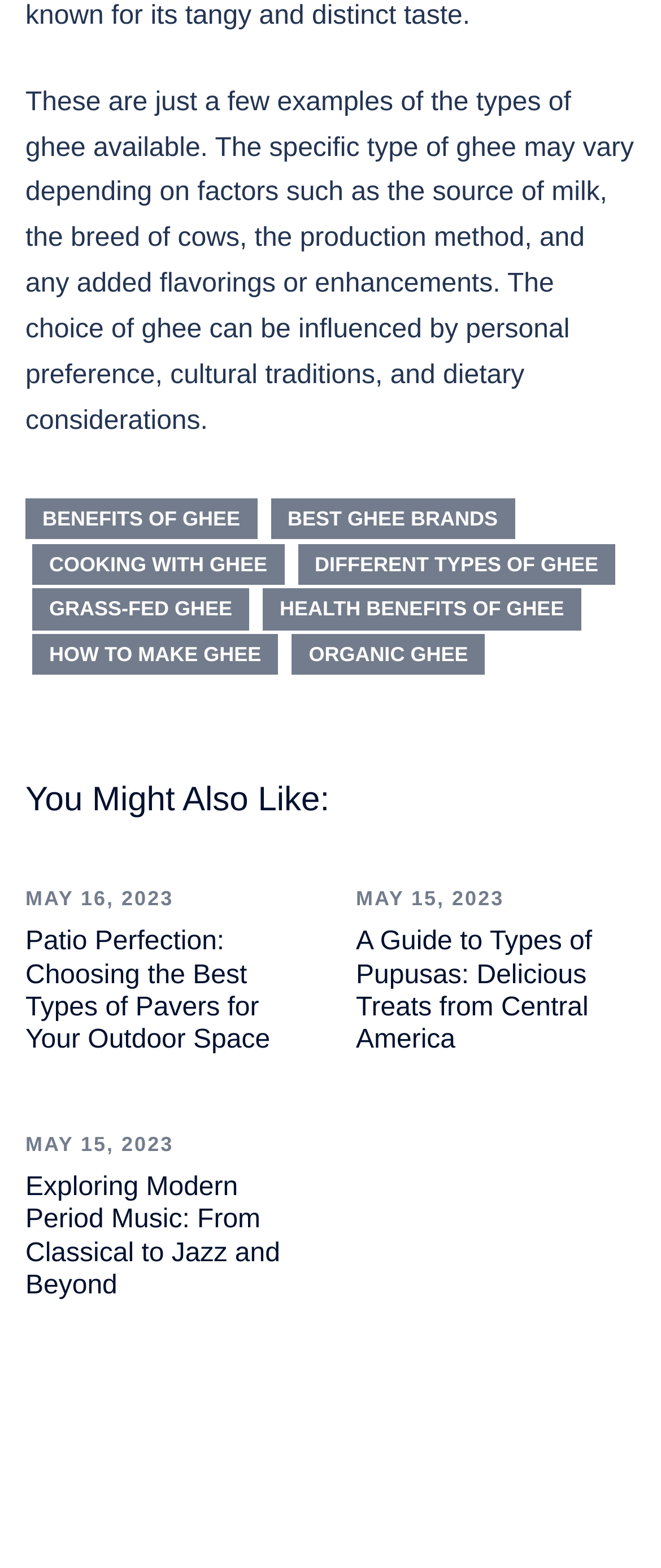What is the date of the second article?
Using the visual information, reply with a single word or short phrase.

MAY 15, 2023